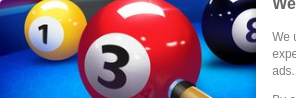Refer to the image and provide a thorough answer to this question:
How many billiard balls are prominently displayed?

The image shows a red billiard ball numbered three, a yellow ball marked with the number one, and a sleek black eight ball, which are prominently displayed and suggest a lively game of pool.